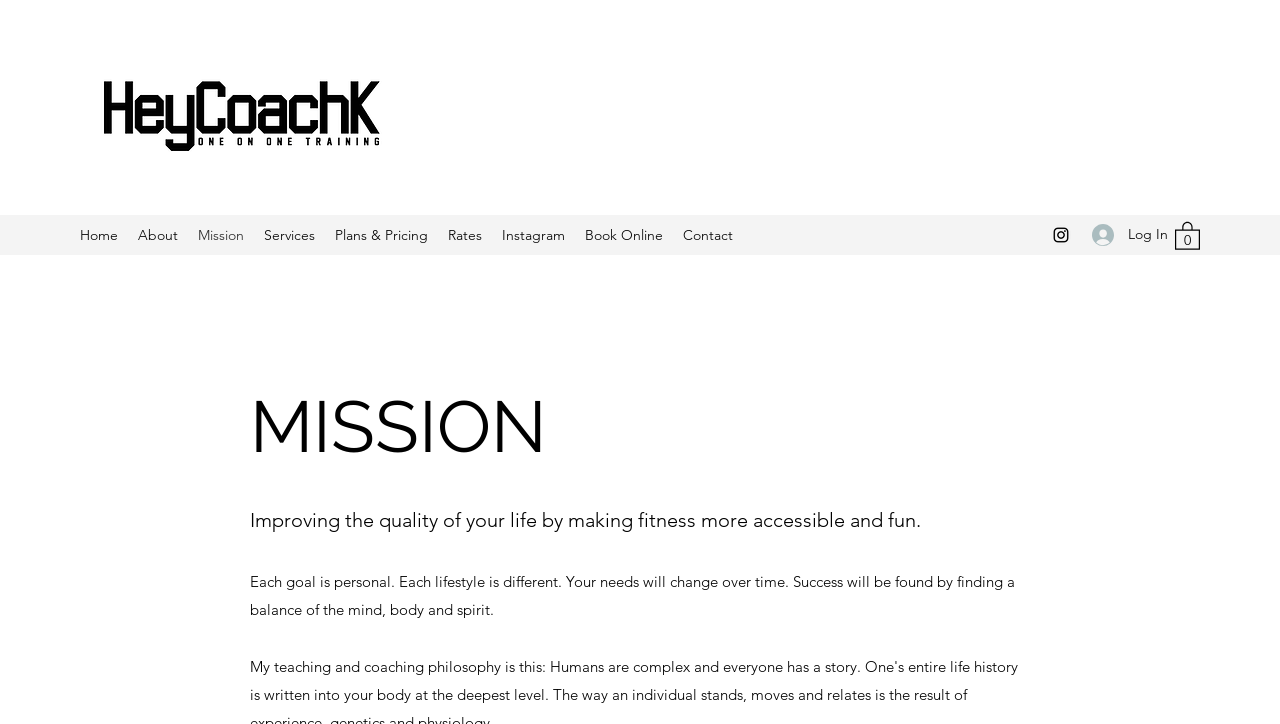Determine the bounding box coordinates for the area you should click to complete the following instruction: "Click the Hey Coach K logo".

[0.062, 0.062, 0.314, 0.249]